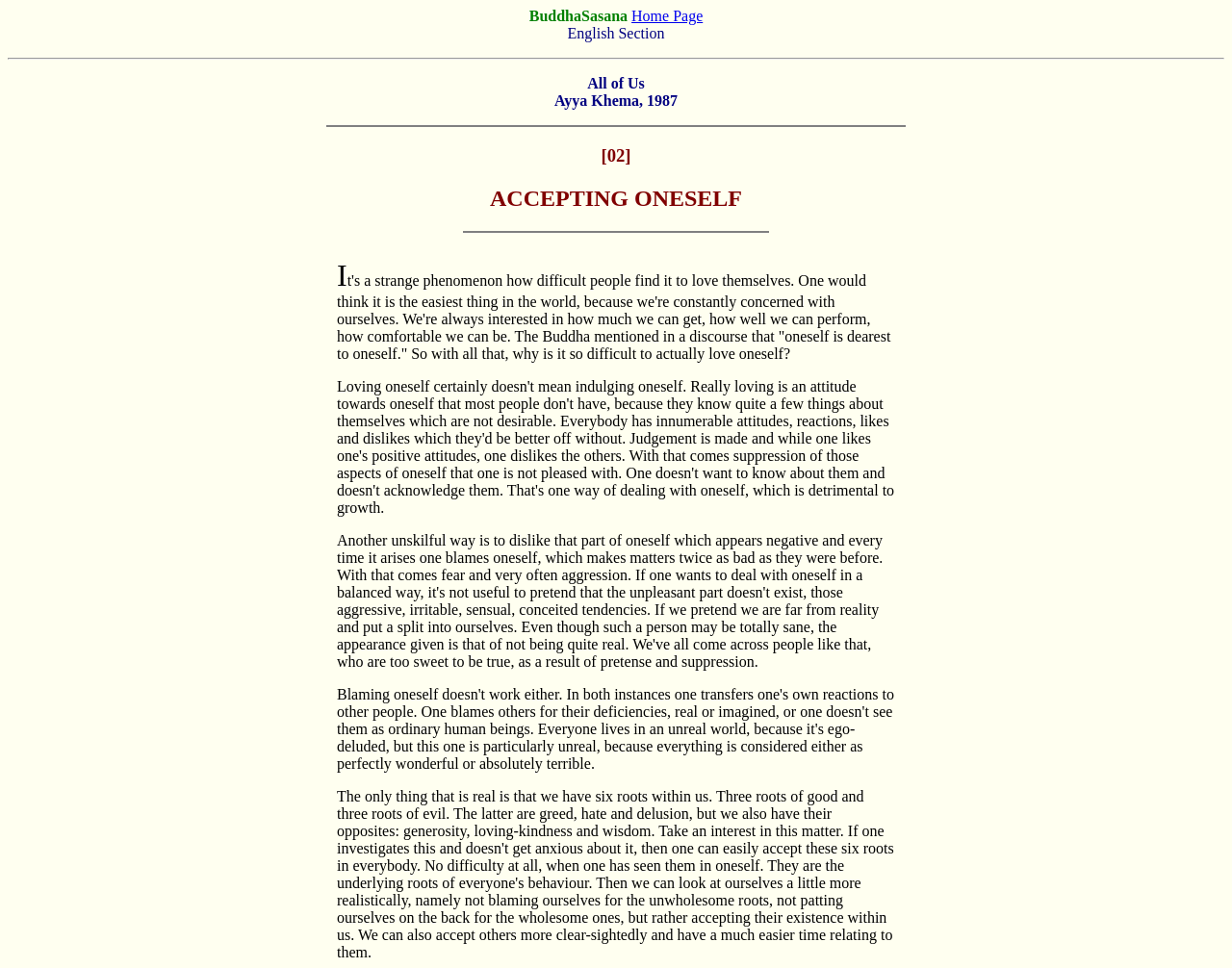Locate the bounding box of the UI element described by: "Home Page" in the given webpage screenshot.

[0.513, 0.008, 0.571, 0.025]